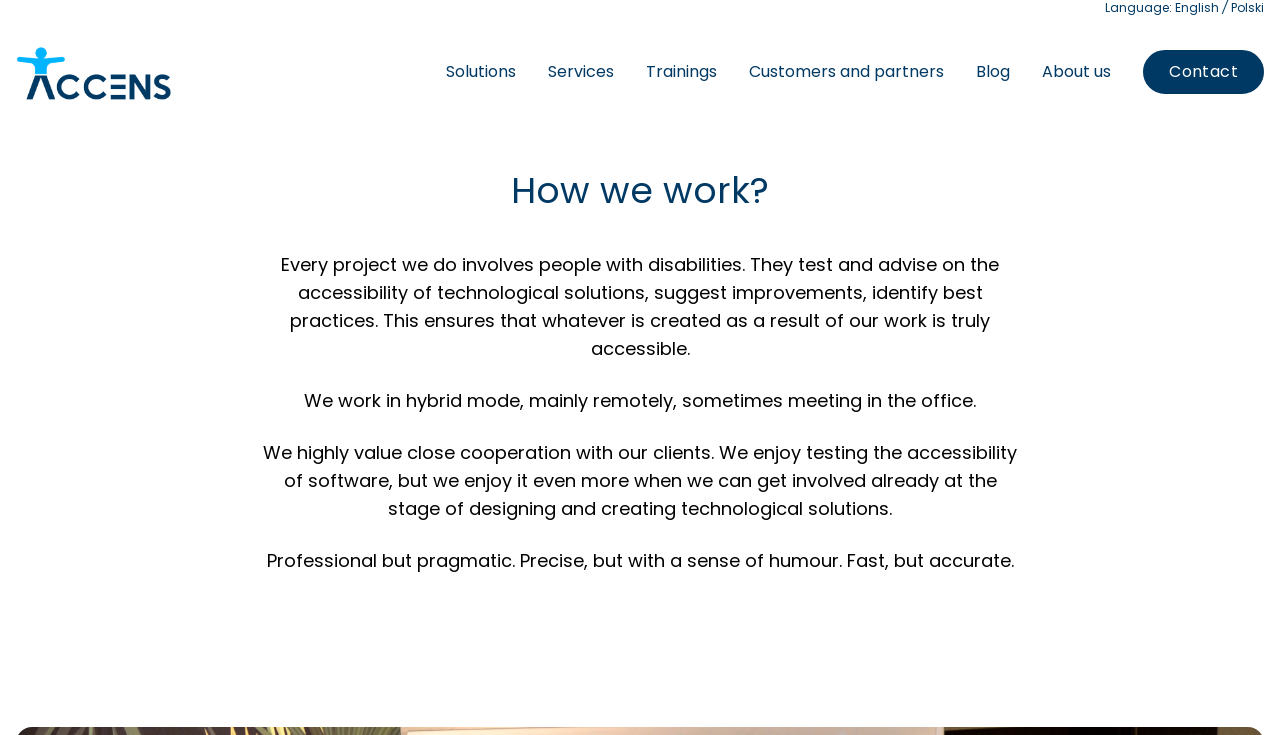Could you please study the image and provide a detailed answer to the question:
What is the name of the company?

The company name can be found in the top-left corner of the webpage, where the logo is located, and it is also mentioned in the link 'Accens - Strona główna'.